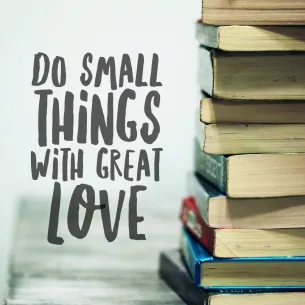Answer the question briefly using a single word or phrase: 
What is the font style of the quote?

Bold, artistic